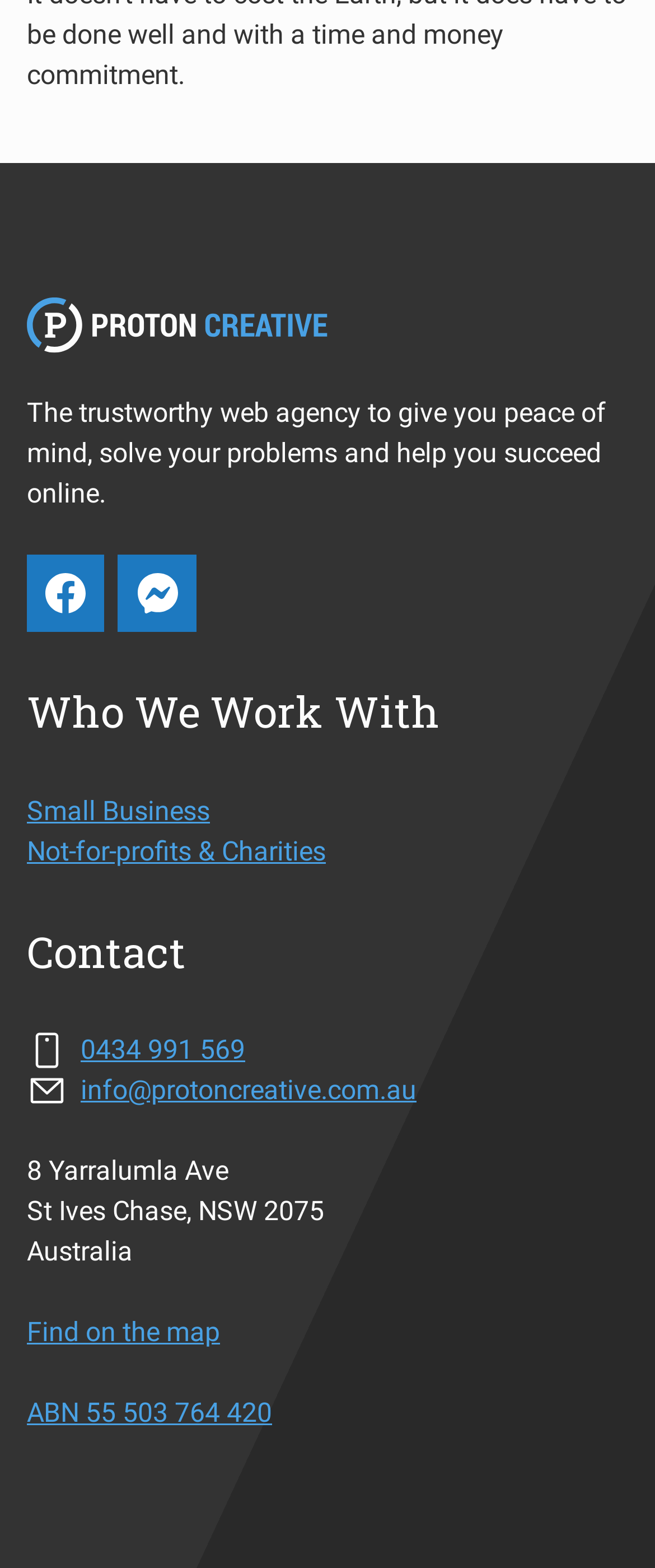Can you specify the bounding box coordinates of the area that needs to be clicked to fulfill the following instruction: "View our ABN"?

[0.041, 0.891, 0.415, 0.912]